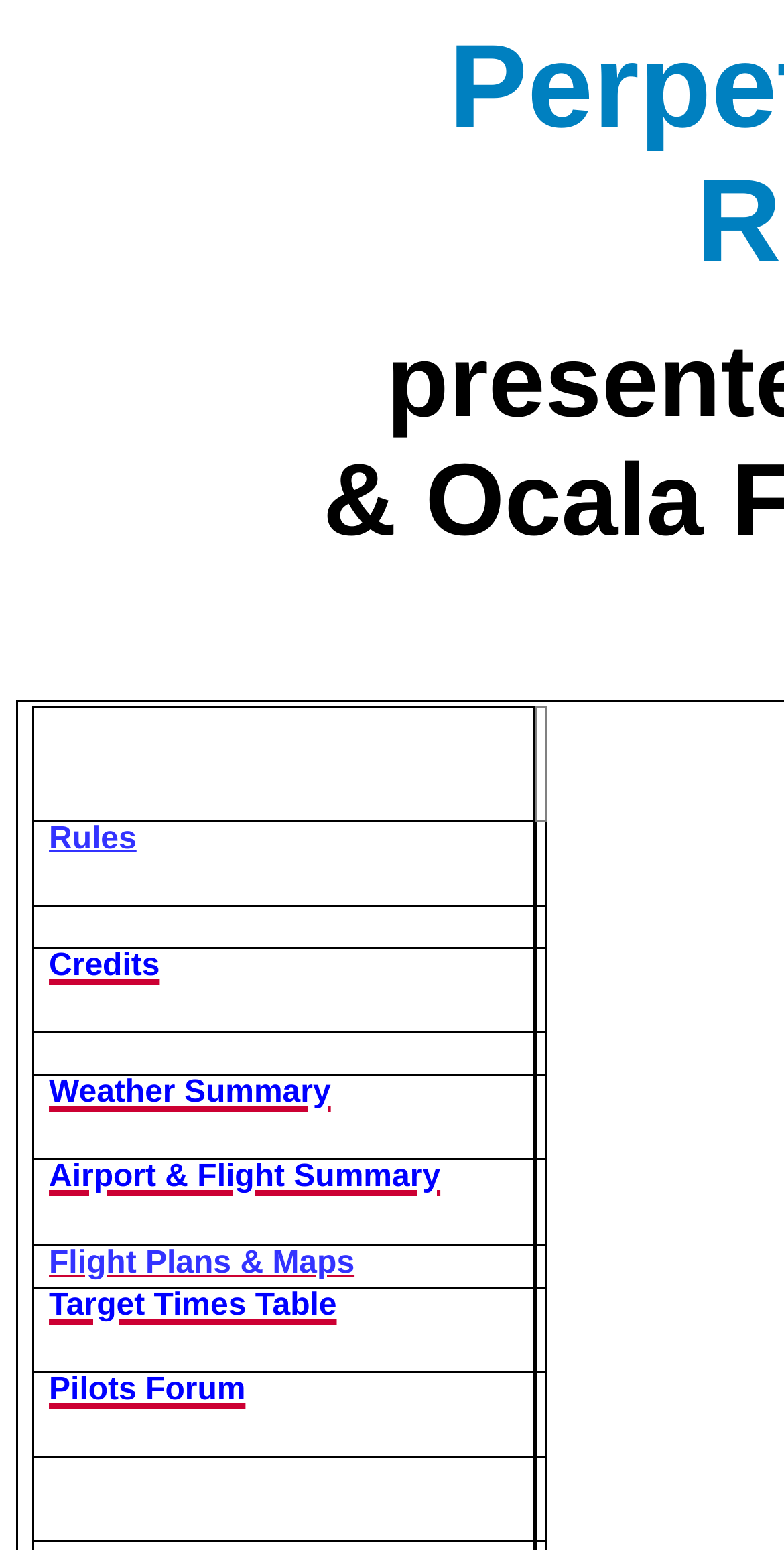Provide a thorough description of this webpage.

The webpage is titled "Perpetual South American Rally" and appears to be a dashboard or information hub for a rally event. The page is divided into a grid with multiple rows, each containing two grid cells. 

At the top of the page, there is a blank space with no content. Below this, there are 12 rows, each with two grid cells. The left grid cell in each row contains a heading or link, while the right grid cell is empty. 

The headings and links in the left grid cells are organized in a vertical list and include "Rules", "Credits", "Weather Summary", "Airport & Flight Summary", "Flight Plans & Maps", "Target Times Table", and "Pilots Forum". These links likely provide access to relevant information and resources for participants in the rally event. 

The overall layout of the page is simple and easy to navigate, with a clear organization of content into rows and columns.